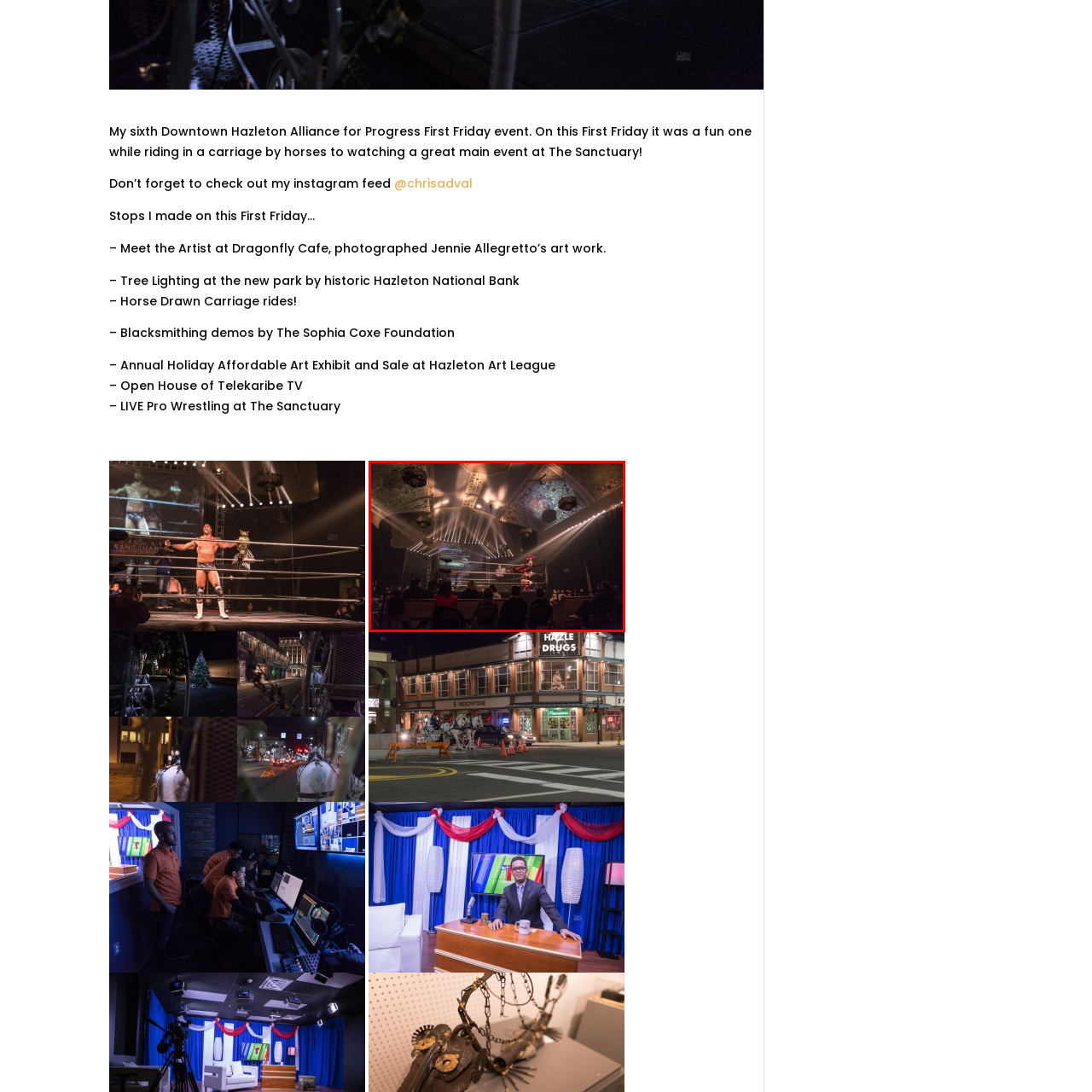Use the image within the highlighted red box to answer the following question with a single word or phrase:
What is the theme of the community events?

First Friday festivities